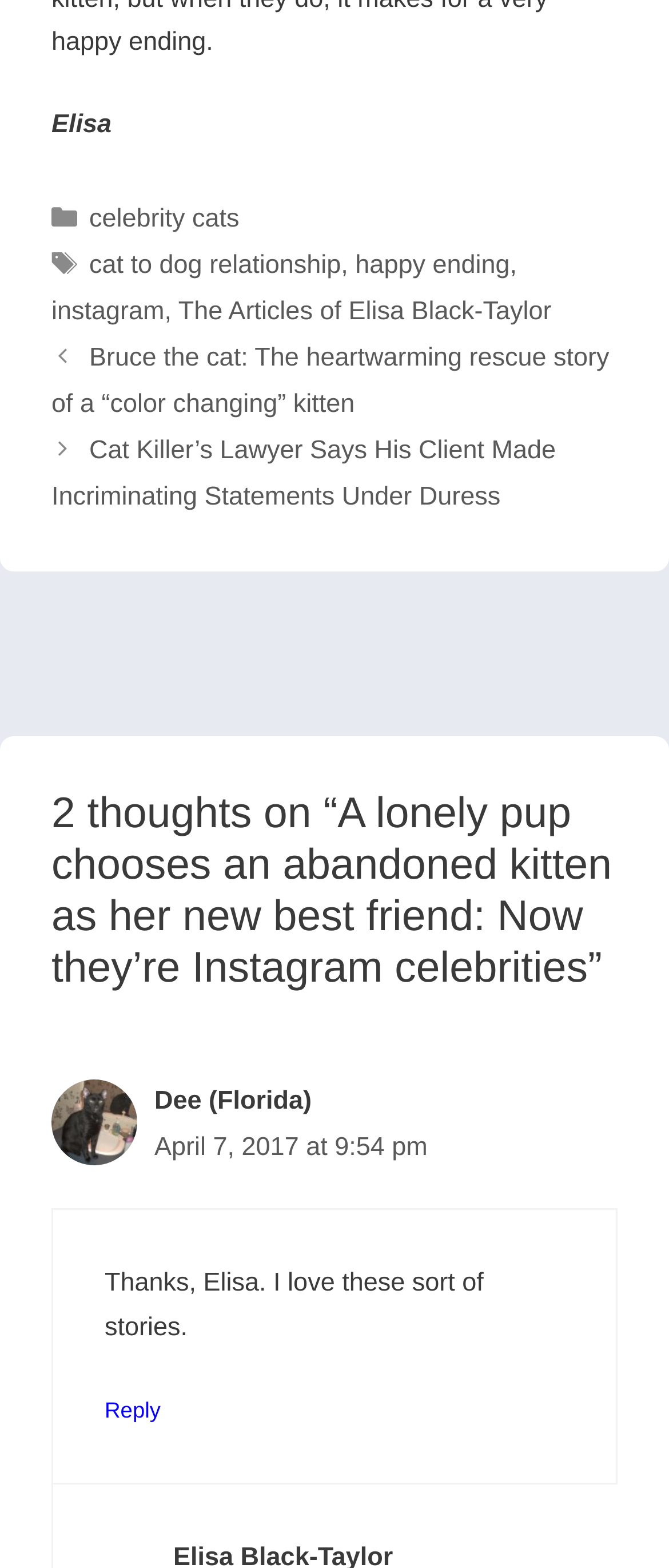Identify the bounding box coordinates for the element you need to click to achieve the following task: "Reply to Dee (Florida)'s comment". The coordinates must be four float values ranging from 0 to 1, formatted as [left, top, right, bottom].

[0.156, 0.89, 0.24, 0.907]